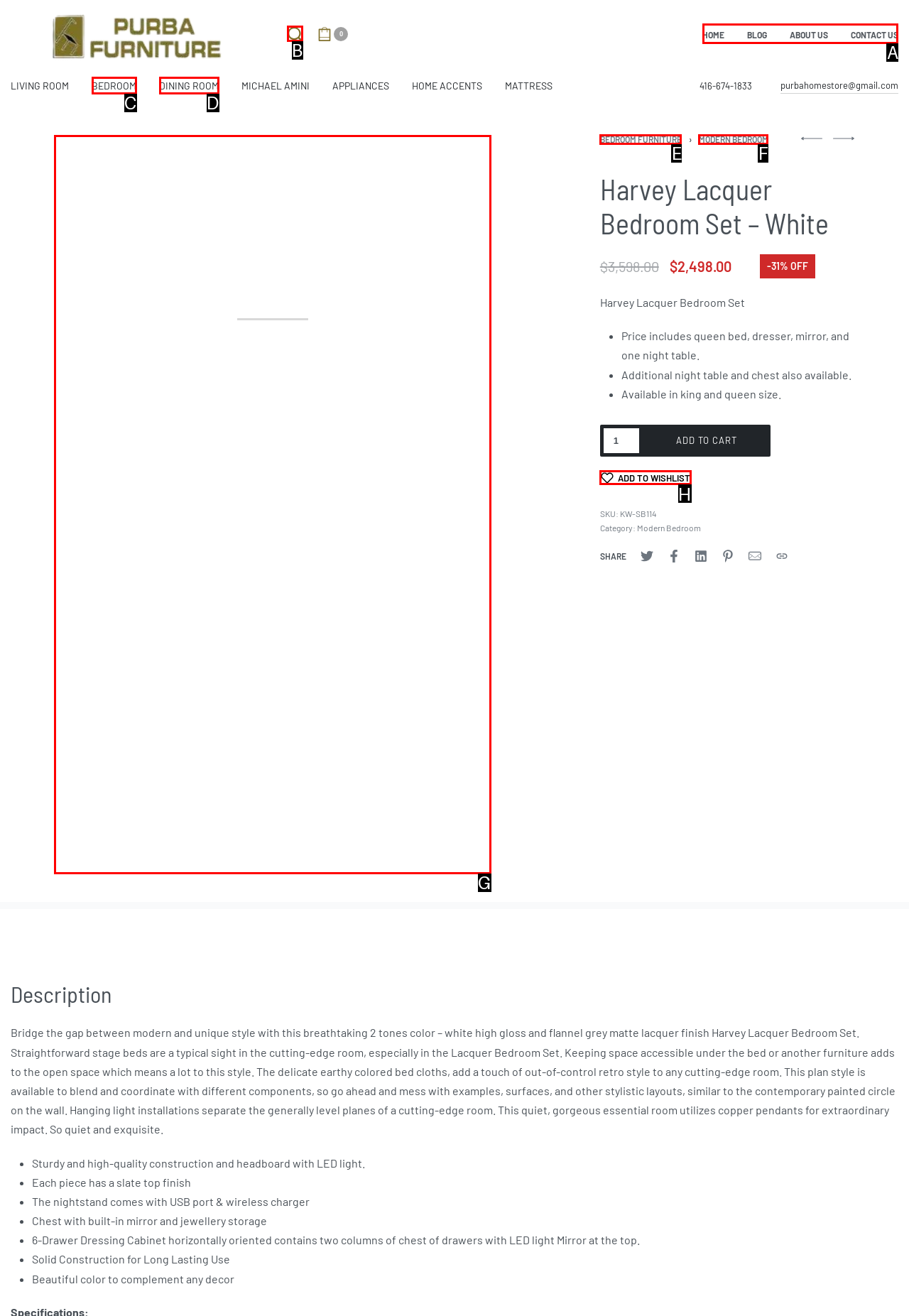From the given options, indicate the letter that corresponds to the action needed to complete this task: Click the Facebook link. Respond with only the letter.

None